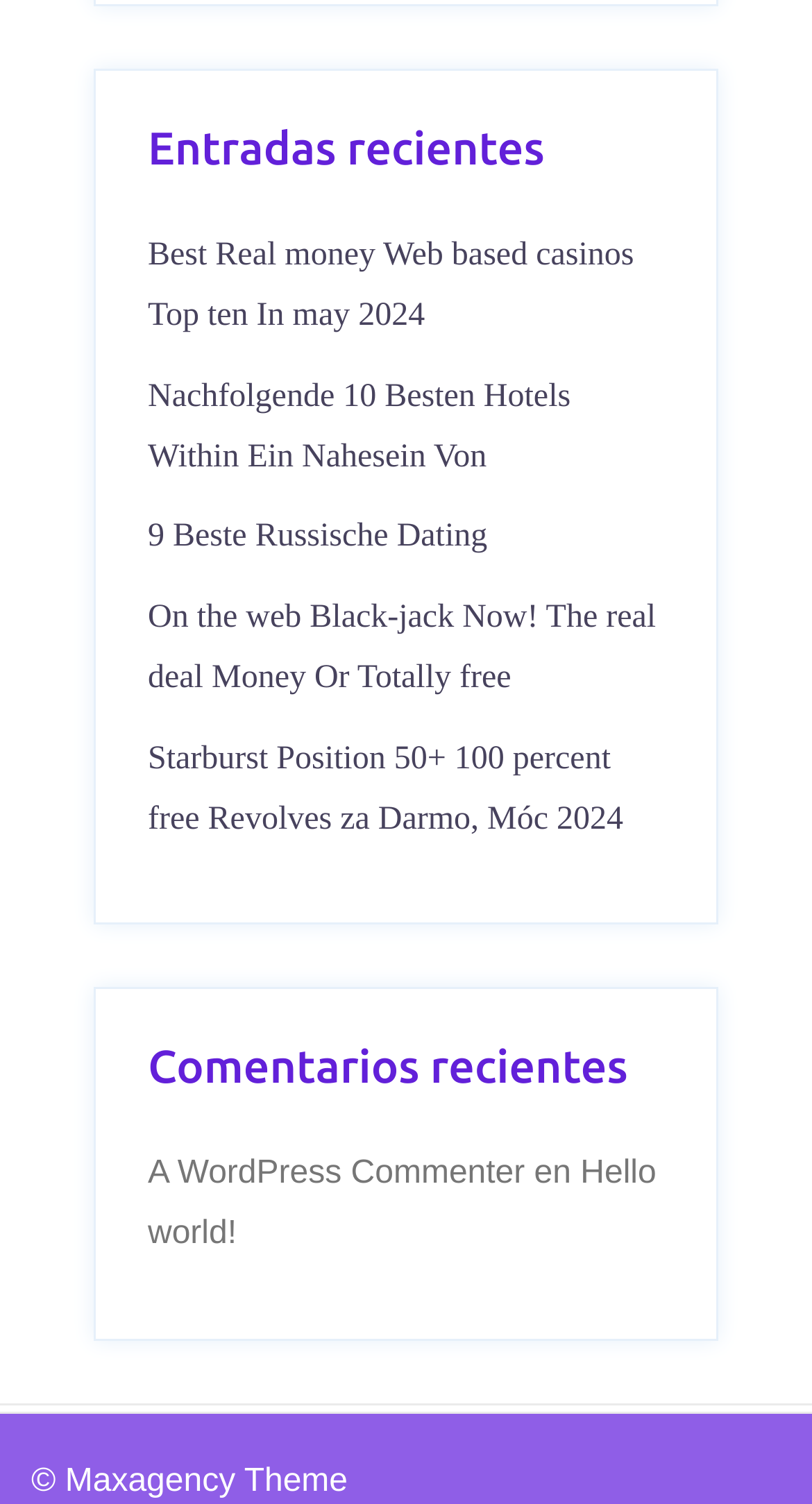Respond to the following question with a brief word or phrase:
How many recent comments are there?

2